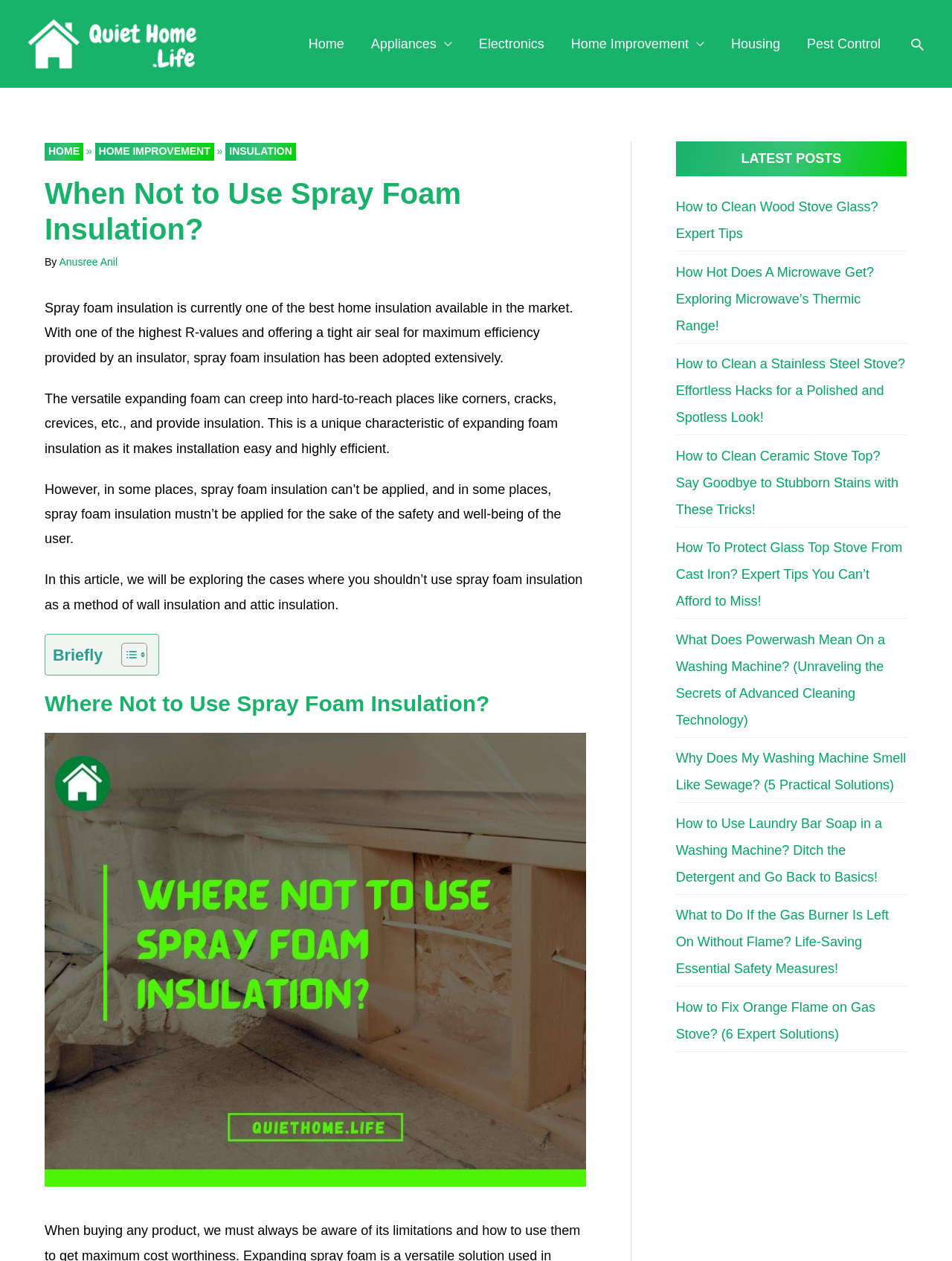What is the author of the article?
Offer a detailed and exhaustive answer to the question.

The author of the article is mentioned in the text 'By Anusree Anil', which is located below the main heading and above the introductory paragraphs.